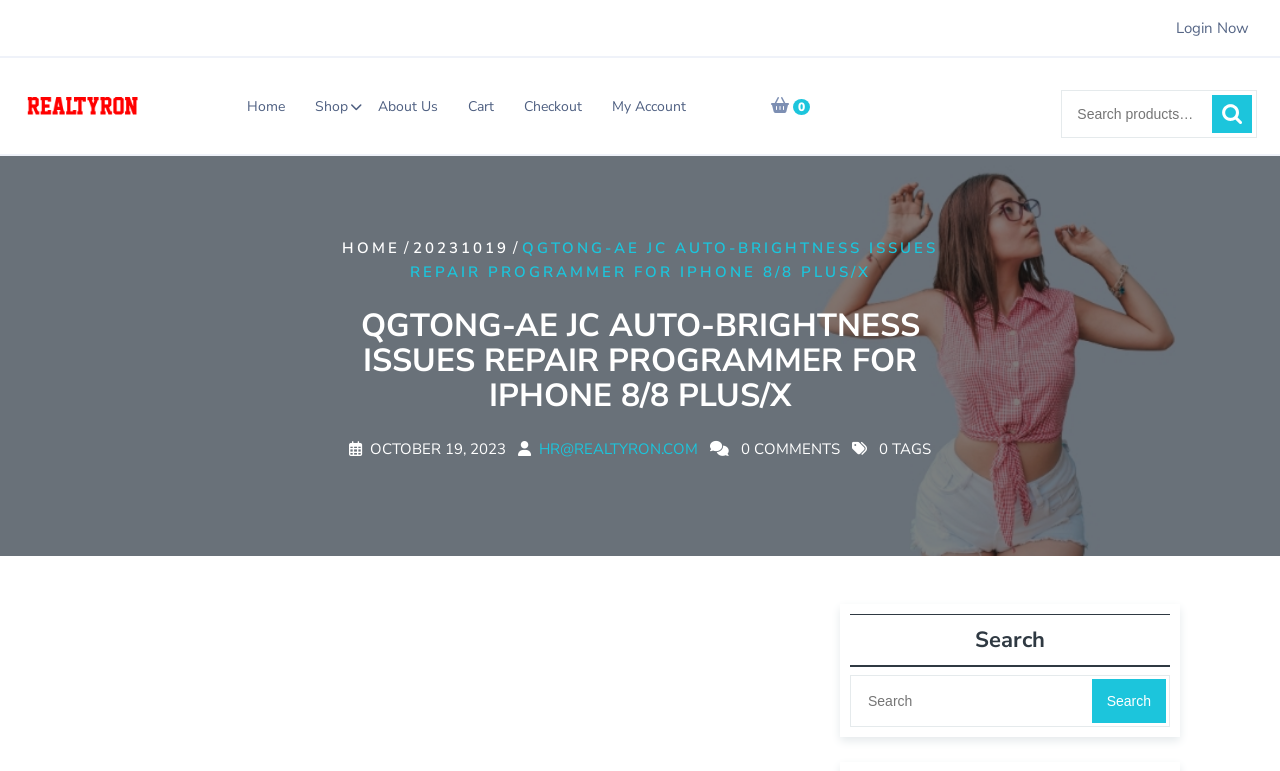Answer the question below with a single word or a brief phrase: 
How many navigation links are there?

6